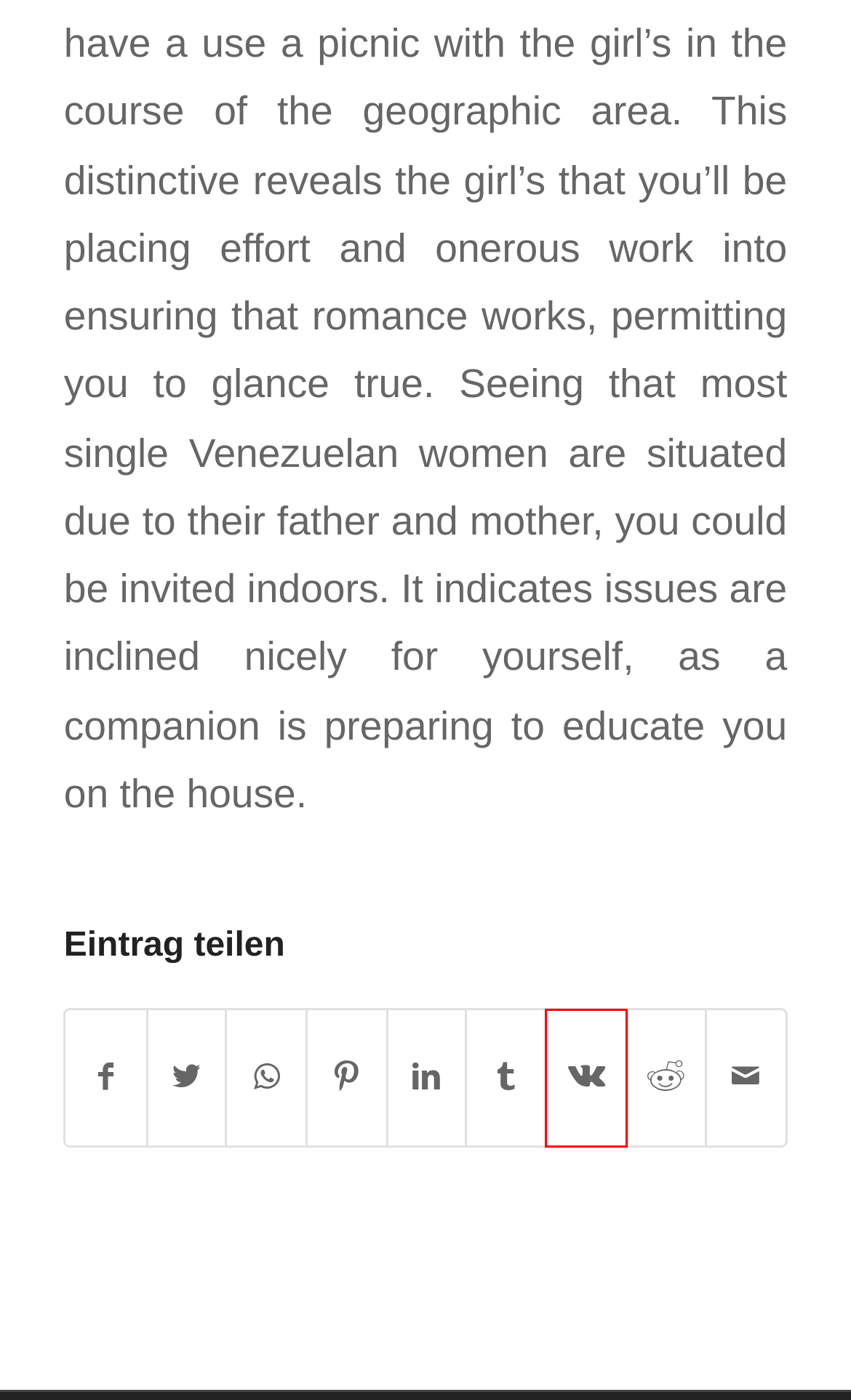You have a screenshot of a webpage with a red bounding box around an element. Identify the webpage description that best fits the new page that appears after clicking the selected element in the red bounding box. Here are the candidates:
A. Warenkorb – ROTOR -TOURS
B. ROTOR -TOURS – …und einfach abheben!
C. Uncategorized – ROTOR -TOURS
D. VK | 登录
E. Kontakt – ROTOR -TOURS
F. Widerrufsbelehrung – ROTOR -TOURS
G. Flugschule SchweigAir - Fliegen lernen am Flugplatz Bruck
H. admin – ROTOR -TOURS

D